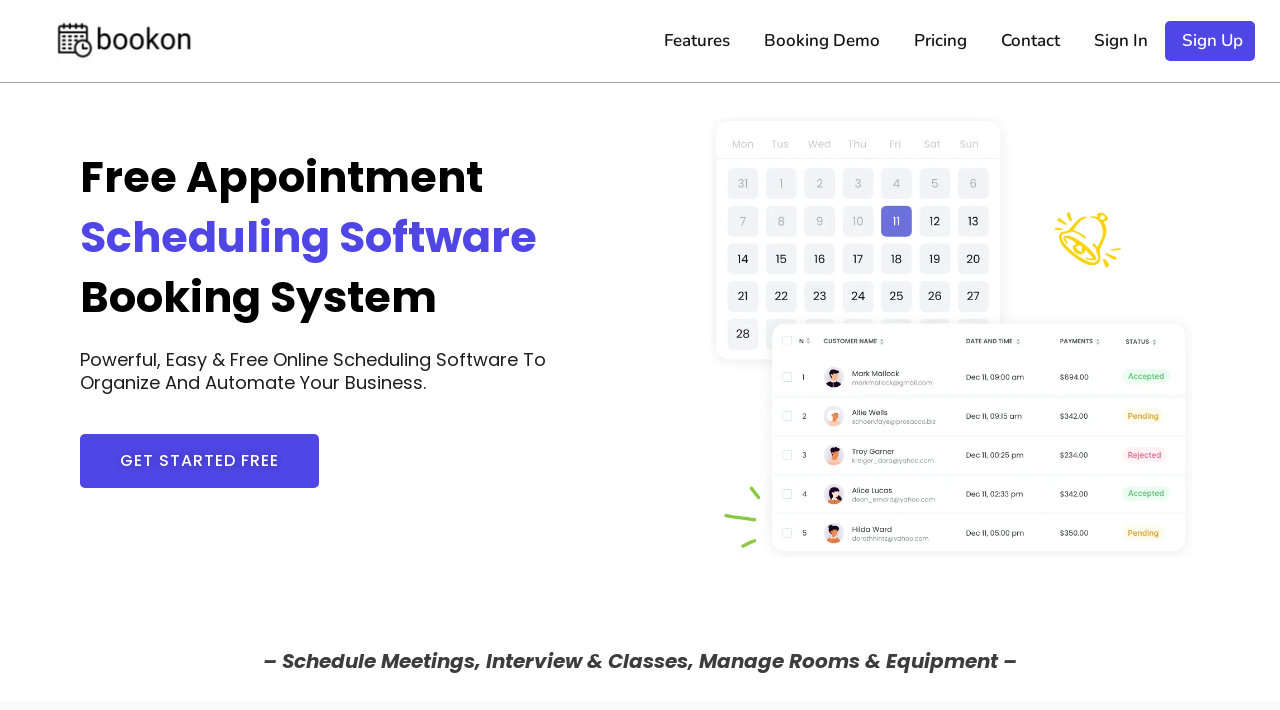Please respond in a single word or phrase: 
What can be managed using this website?

Meetings, rooms, equipment